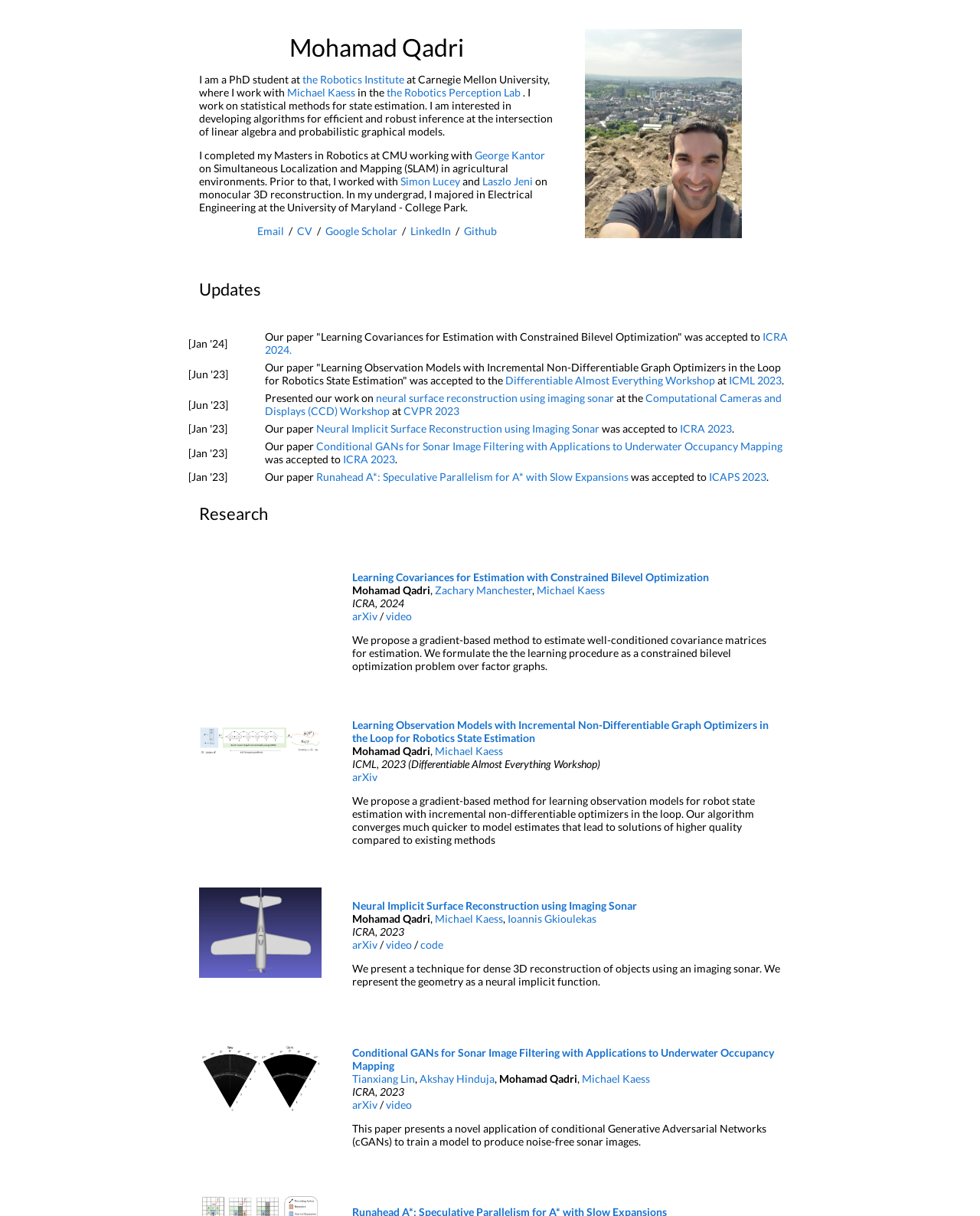Please identify the bounding box coordinates of the element's region that should be clicked to execute the following instruction: "View Mohamad Qadri's paper on Learning Observation Models with Incremental Non-Differentiable Graph Optimizers in the Loop for Robotics State Estimation". The bounding box coordinates must be four float numbers between 0 and 1, i.e., [left, top, right, bottom].

[0.359, 0.591, 0.784, 0.612]